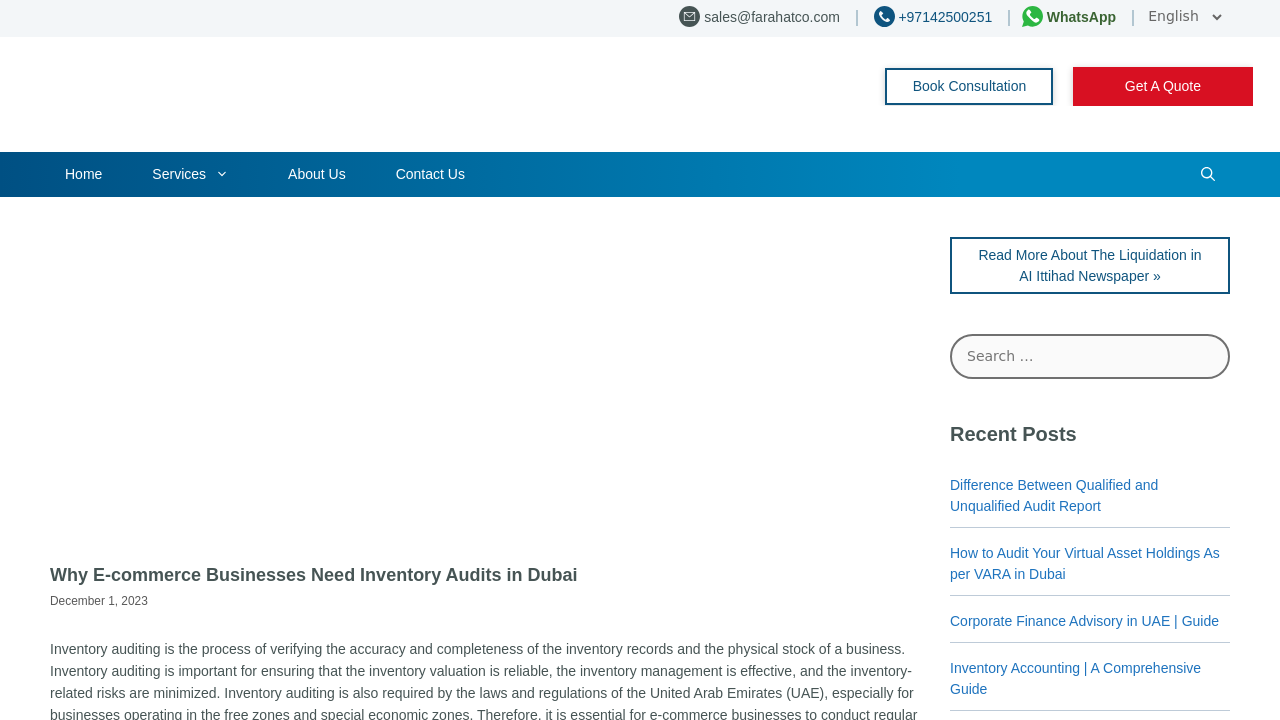Please determine the heading text of this webpage.

Why E-commerce Businesses Need Inventory Audits in Dubai